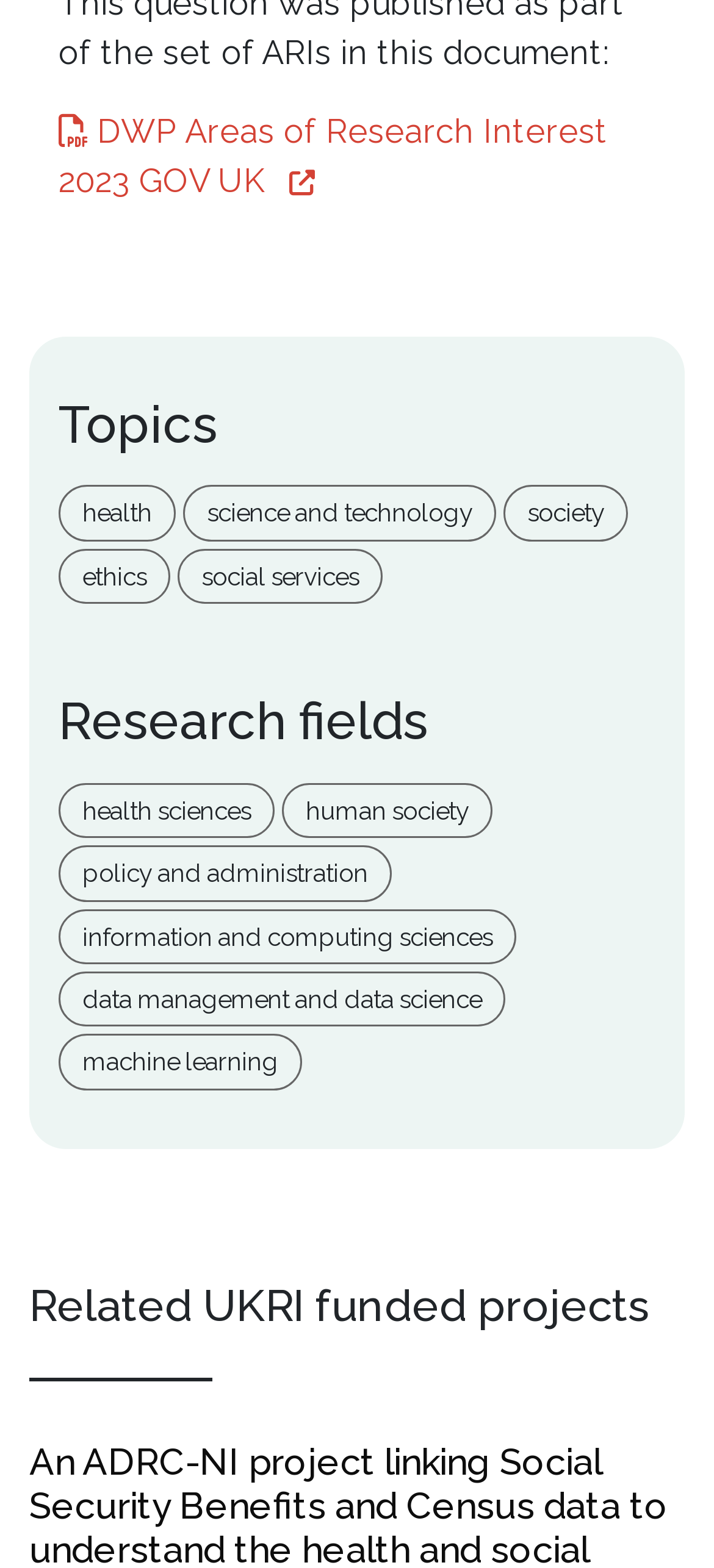Identify the bounding box for the element characterized by the following description: "policy and administration".

[0.115, 0.547, 0.515, 0.566]